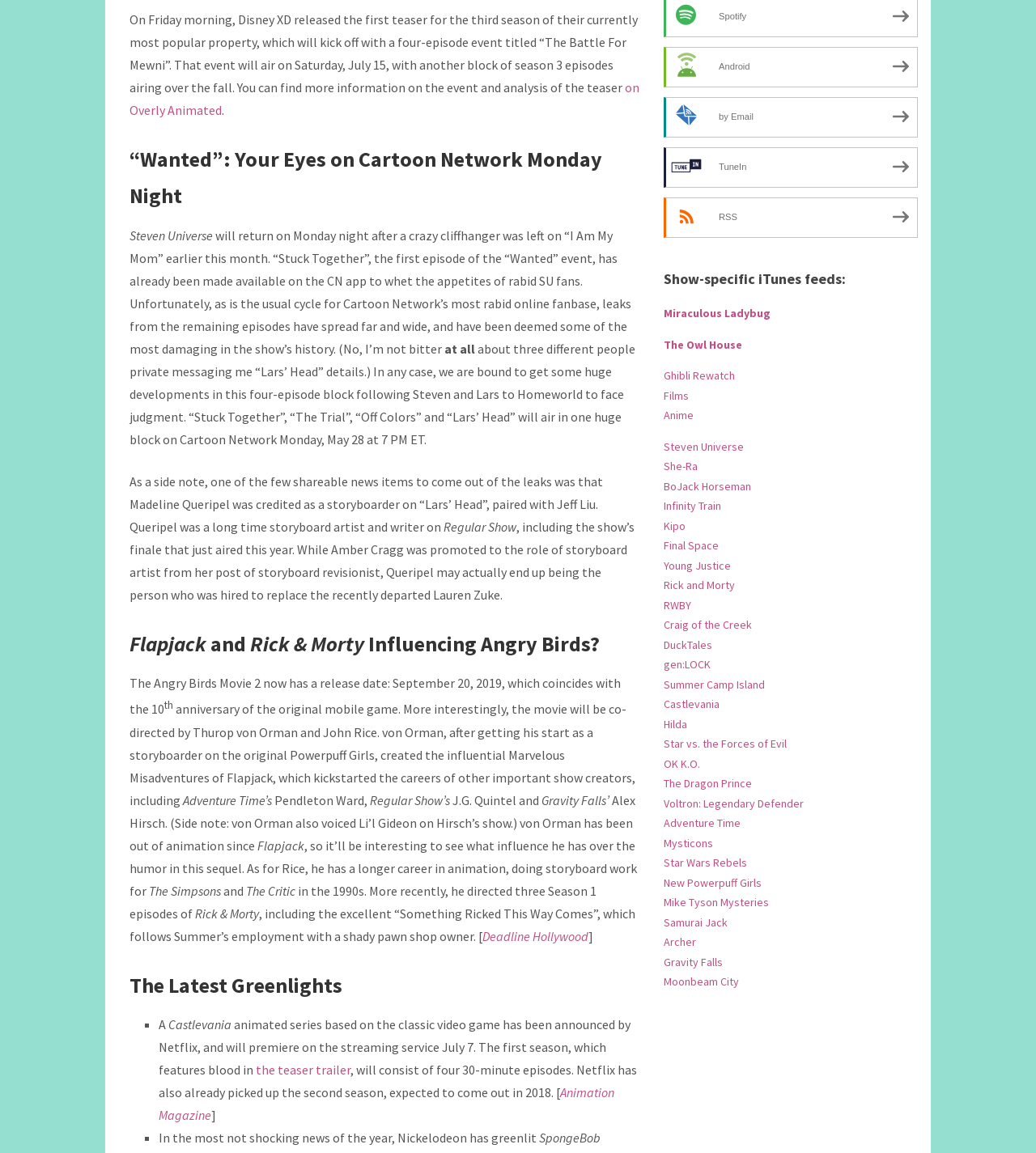Given the description of the UI element: "gen:LOCK", predict the bounding box coordinates in the form of [left, top, right, bottom], with each value being a float between 0 and 1.

[0.641, 0.57, 0.686, 0.583]